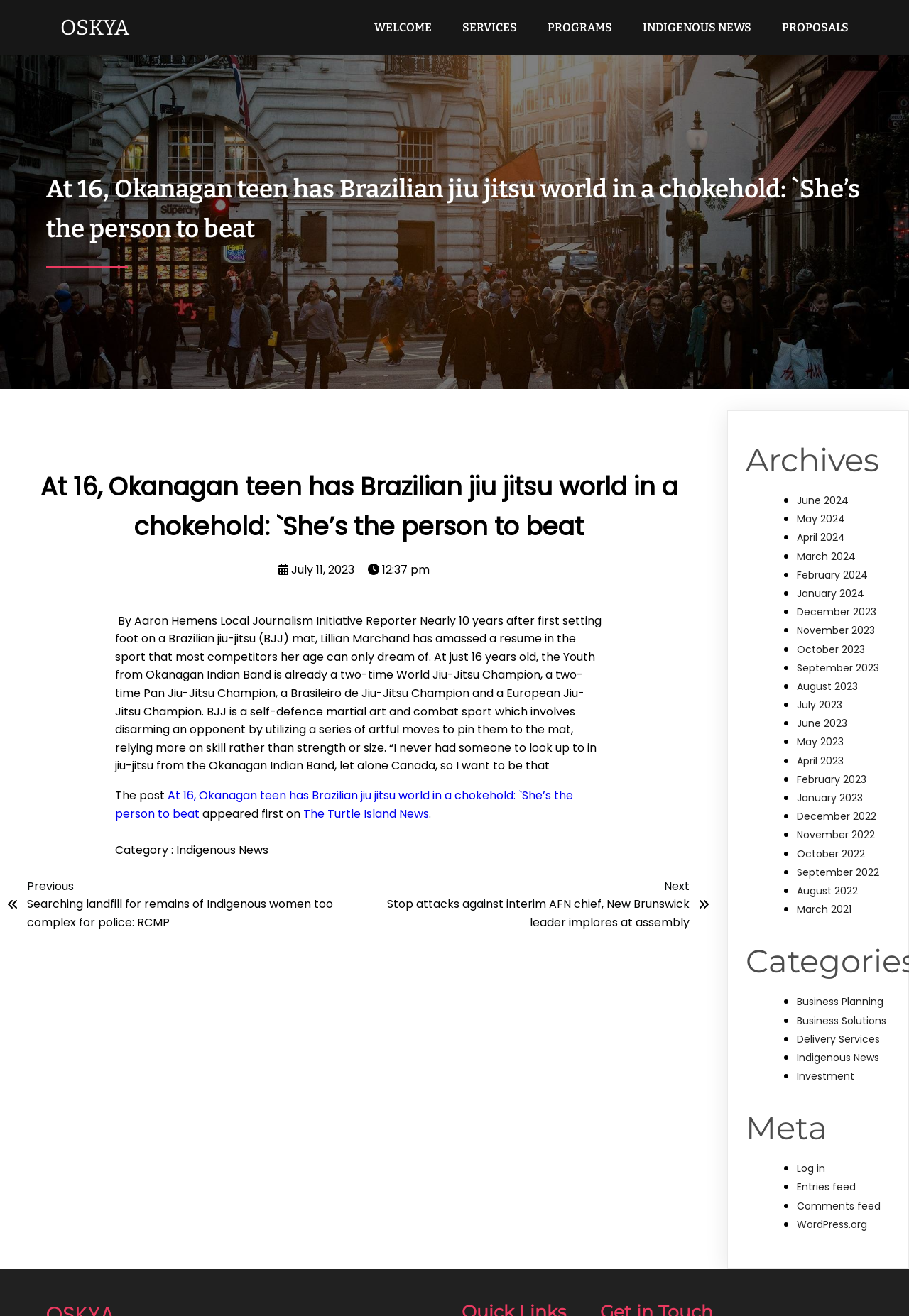Please specify the bounding box coordinates of the area that should be clicked to accomplish the following instruction: "Read the article about the 16-year-old Okanagan teen". The coordinates should consist of four float numbers between 0 and 1, i.e., [left, top, right, bottom].

[0.126, 0.465, 0.661, 0.588]